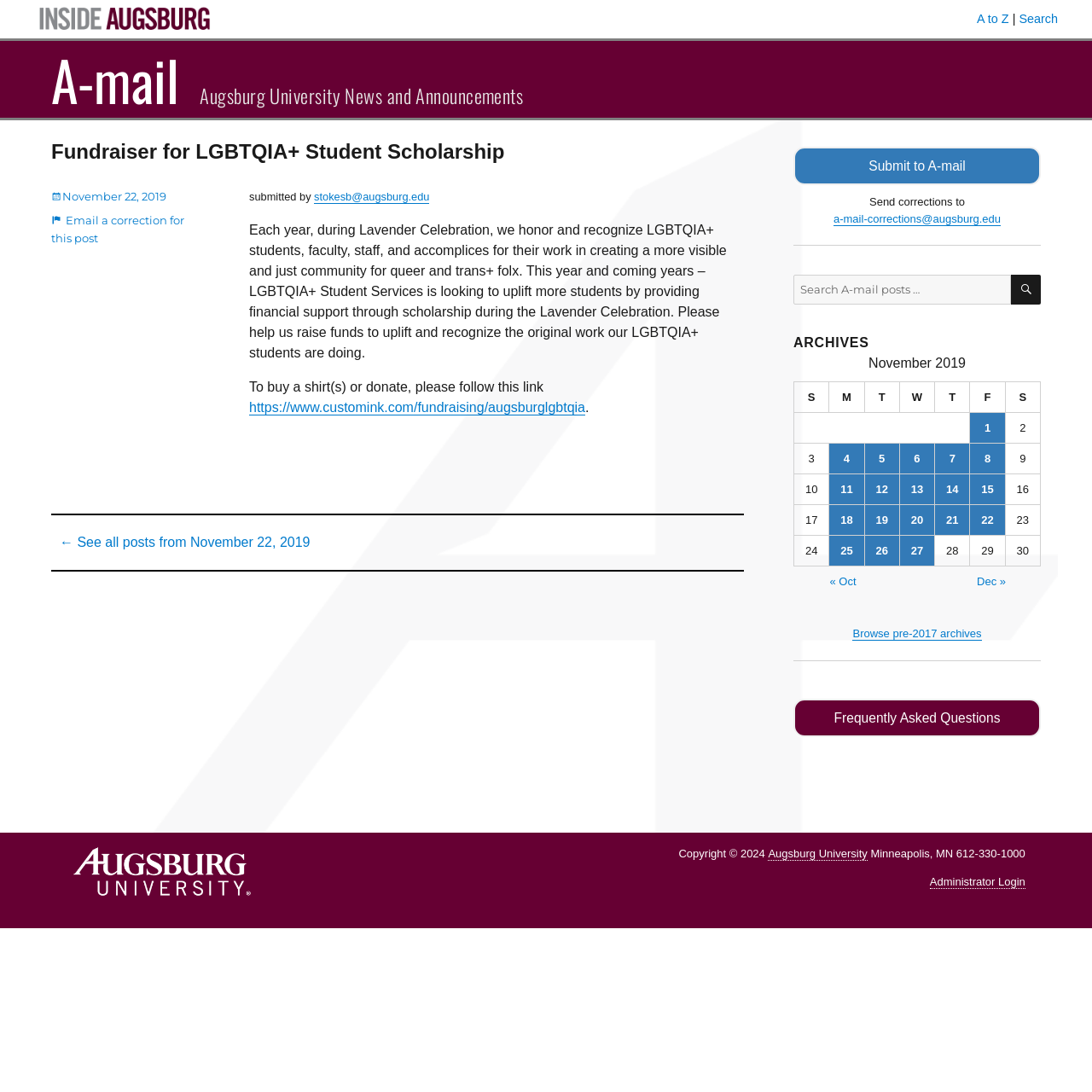Write an exhaustive caption that covers the webpage's main aspects.

This webpage is about a fundraiser for an LGBTQIA+ student scholarship at Augsburg University. At the top, there is a navigation menu with links to "Inside Augsburg", "A to Z", and "Search". Below the navigation menu, there is a header section with a link to "A-mail" and a title "Augsburg University News and Announcements".

The main content of the page is an article about the fundraiser, which includes a heading "Fundraiser for LGBTQIA+ Student Scholarship" and a paragraph of text describing the purpose of the fundraiser. The article also includes a link to buy shirts or donate to the fundraiser.

Below the article, there is a footer section with links to "Posted on November 22, 2019" and "Email a correction for this post". There is also a link to "See all posts from November 22, 2019".

On the right-hand side of the page, there is a complementary section with a link to "Submit to A-mail" and a search box. Below the search box, there is an archive section with a heading "ARCHIVES" and a table listing posts from November 2019. The table has columns for the day of the week and the date, and each row represents a post with a link to the post and the number of posts published on that day.